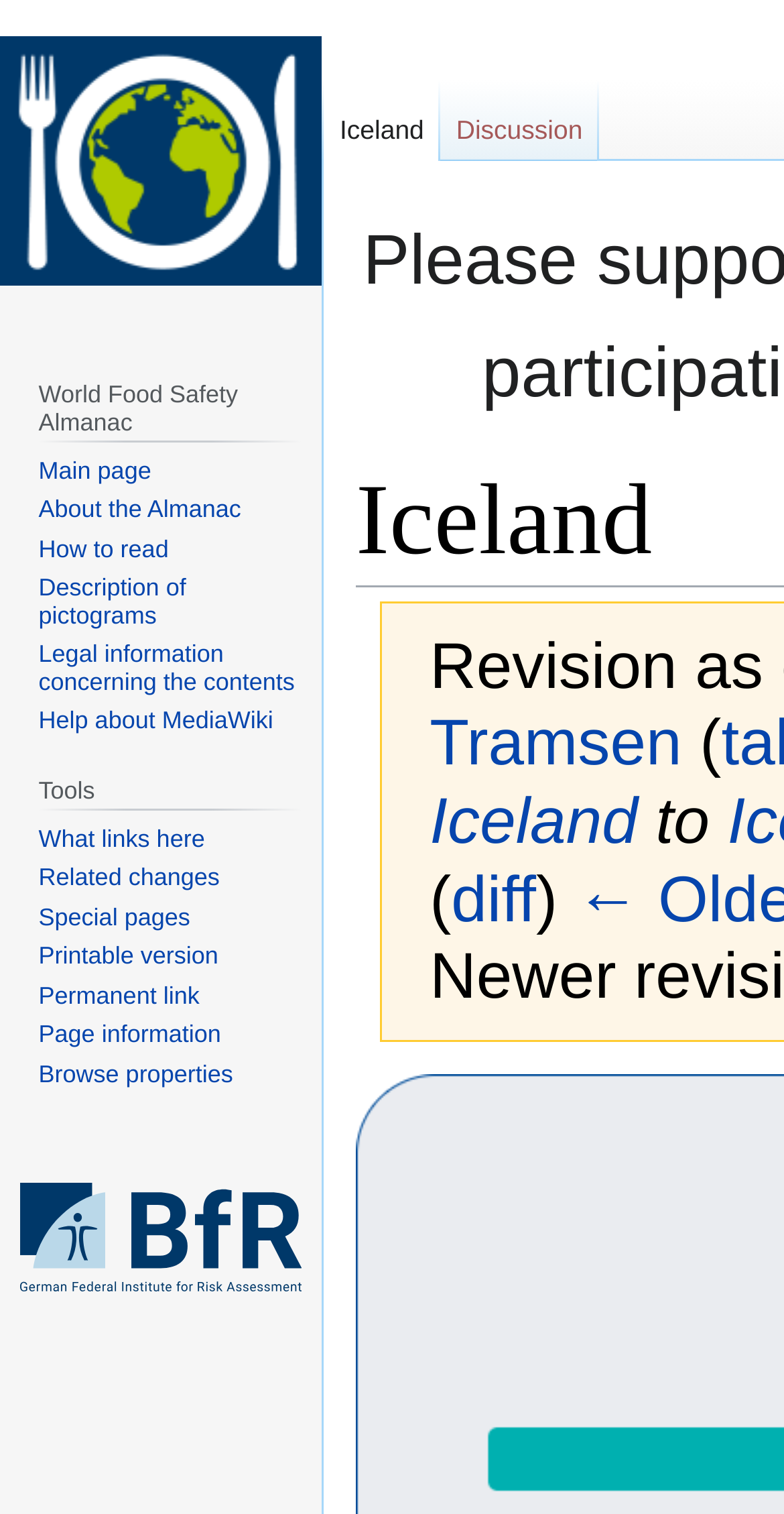Identify the bounding box coordinates of the section that should be clicked to achieve the task described: "Get help about MediaWiki".

[0.049, 0.467, 0.348, 0.485]